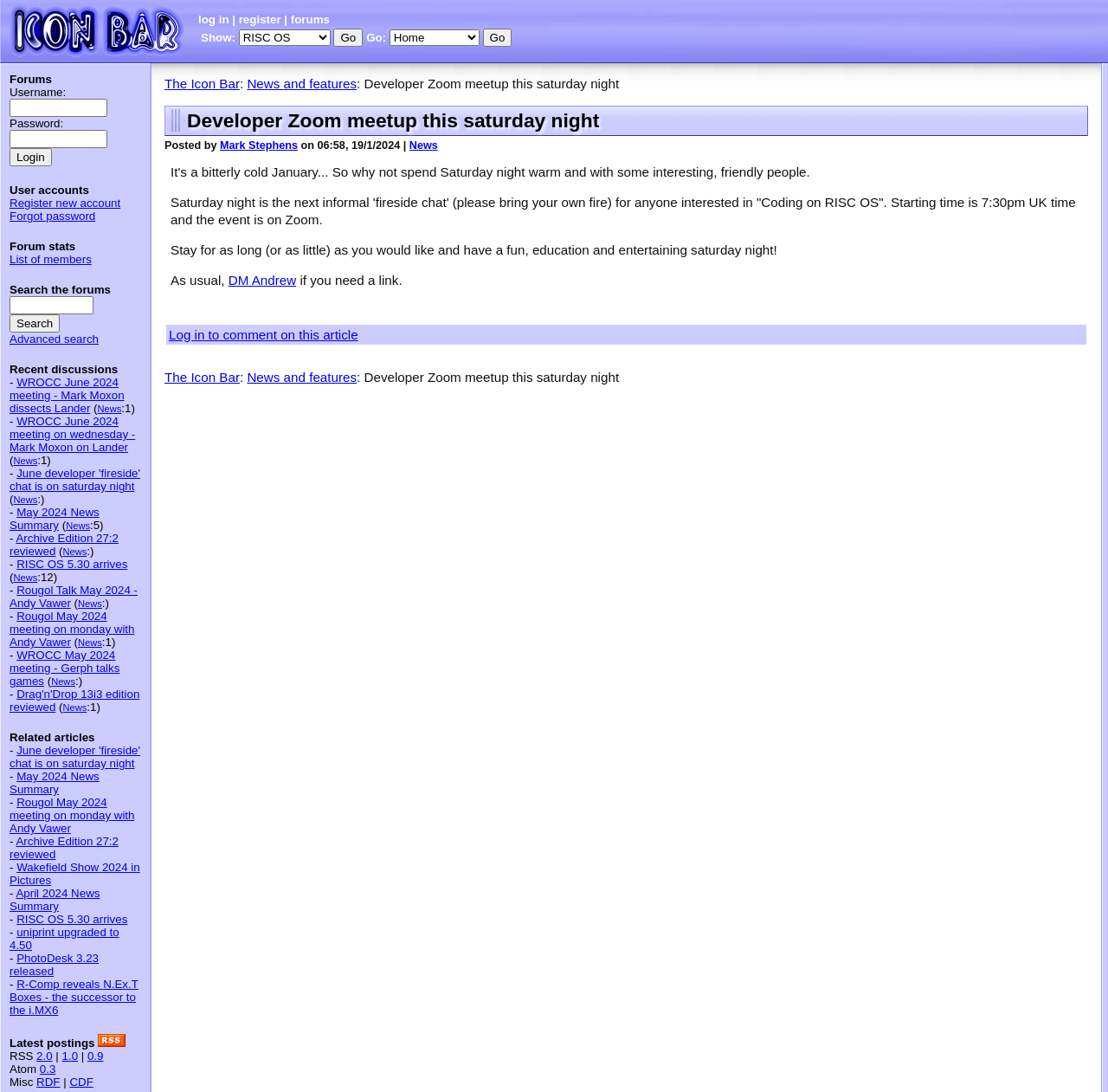Please give a short response to the question using one word or a phrase:
What is the purpose of the 'Search the forums' section?

To search the forums